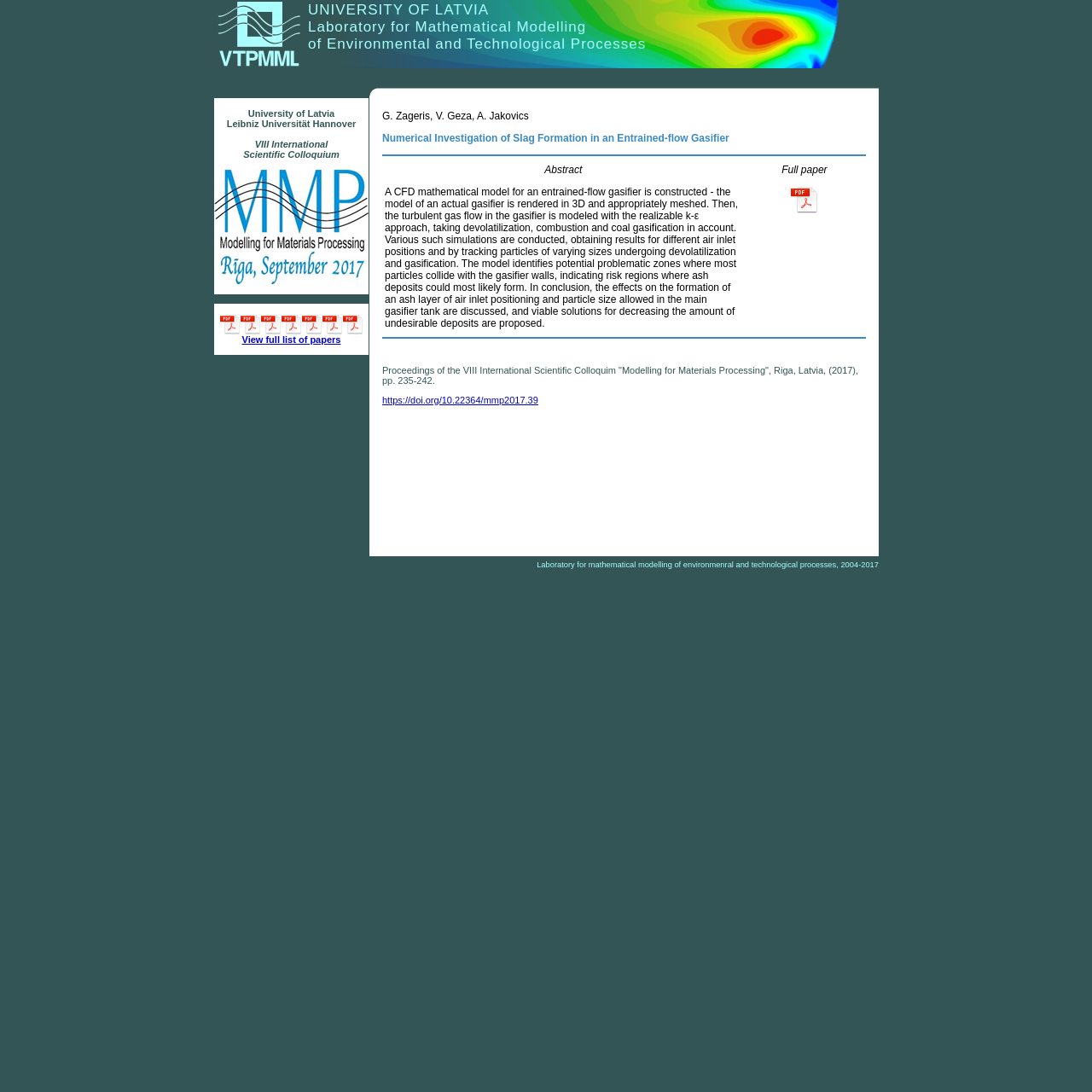Please give a succinct answer to the question in one word or phrase:
How many authors are there for the paper?

3